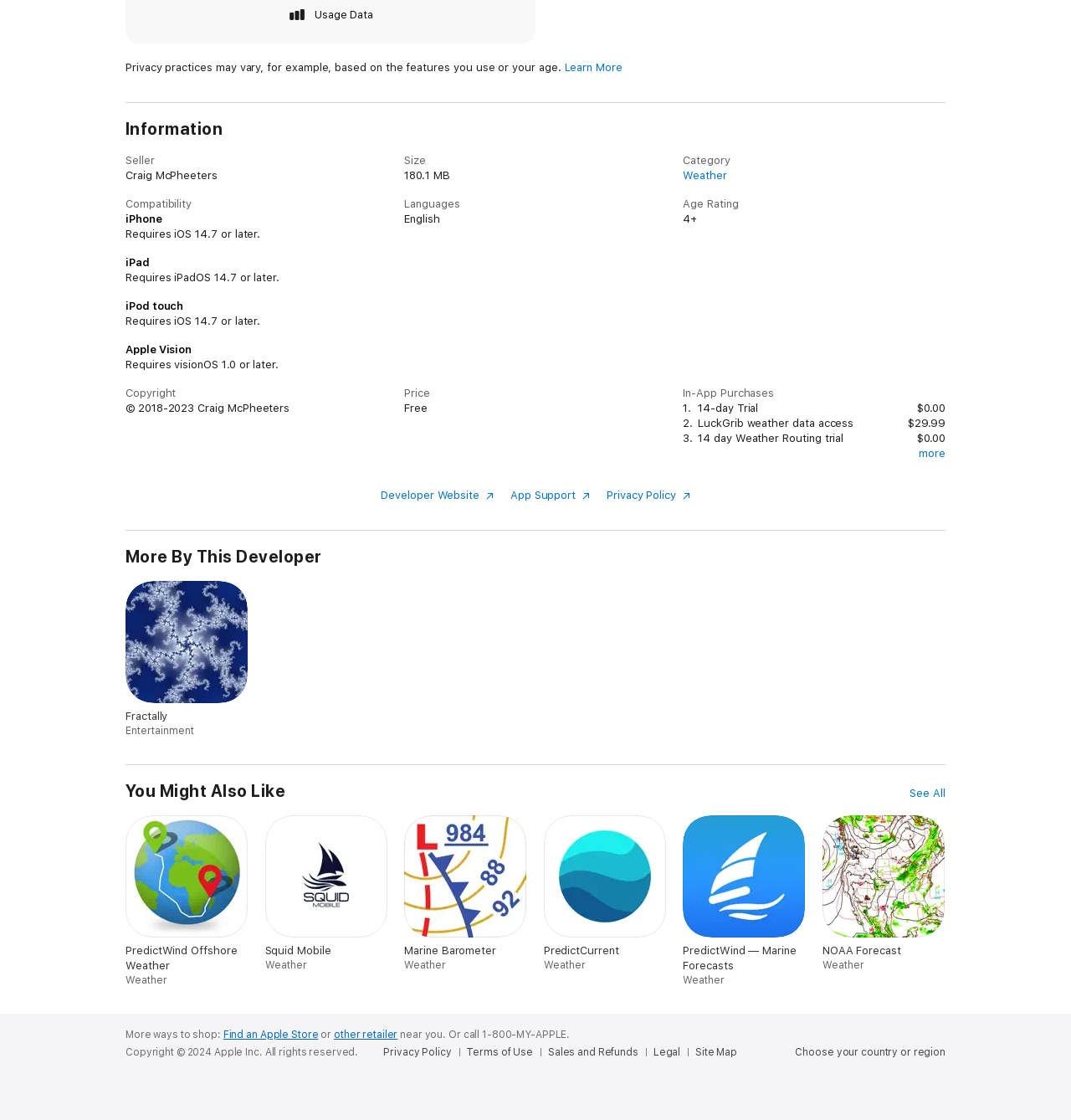Identify the bounding box coordinates for the region to click in order to carry out this instruction: "Visit the support website". Provide the coordinates using four float numbers between 0 and 1, formatted as [left, top, right, bottom].

[0.117, 0.098, 0.36, 0.109]